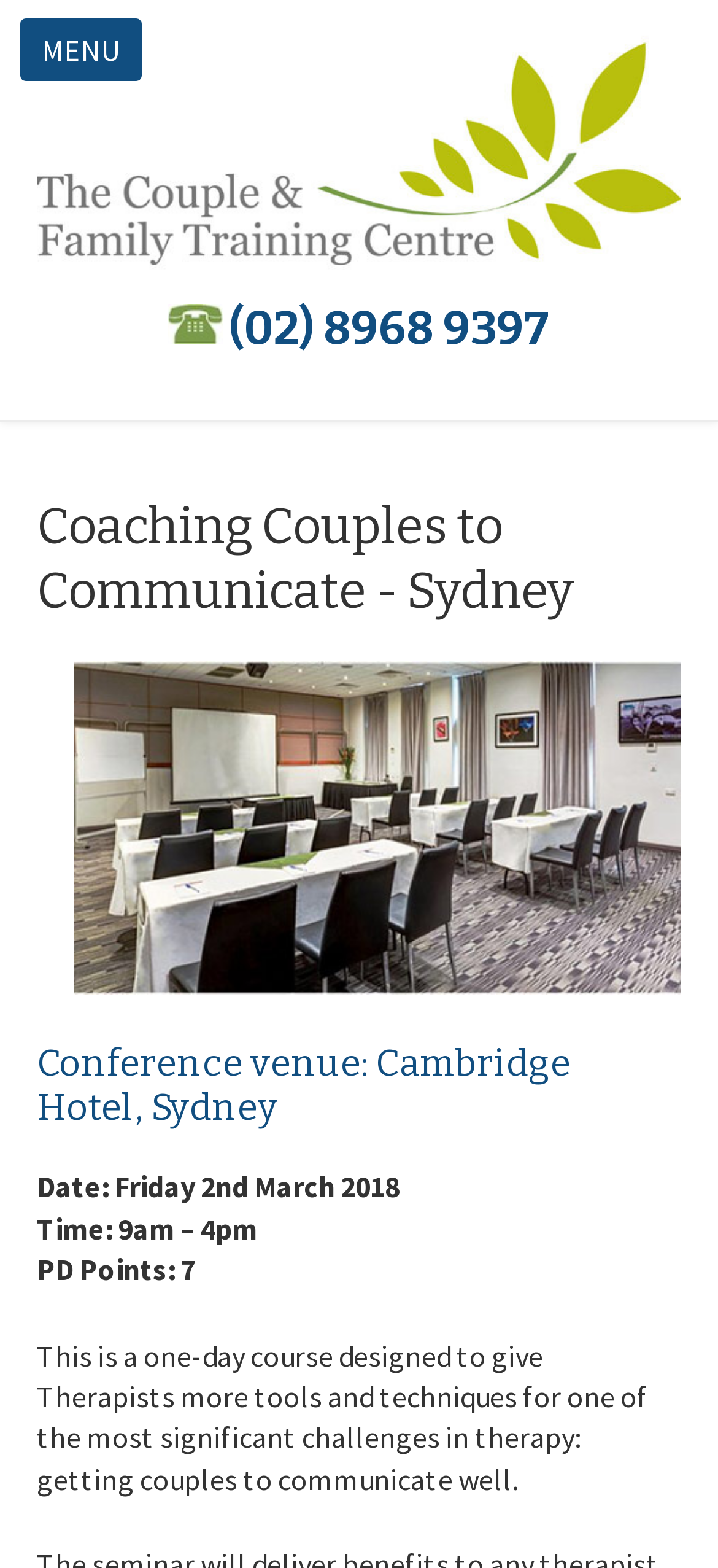Please determine the headline of the webpage and provide its content.

Coaching Couples to Communicate - Sydney